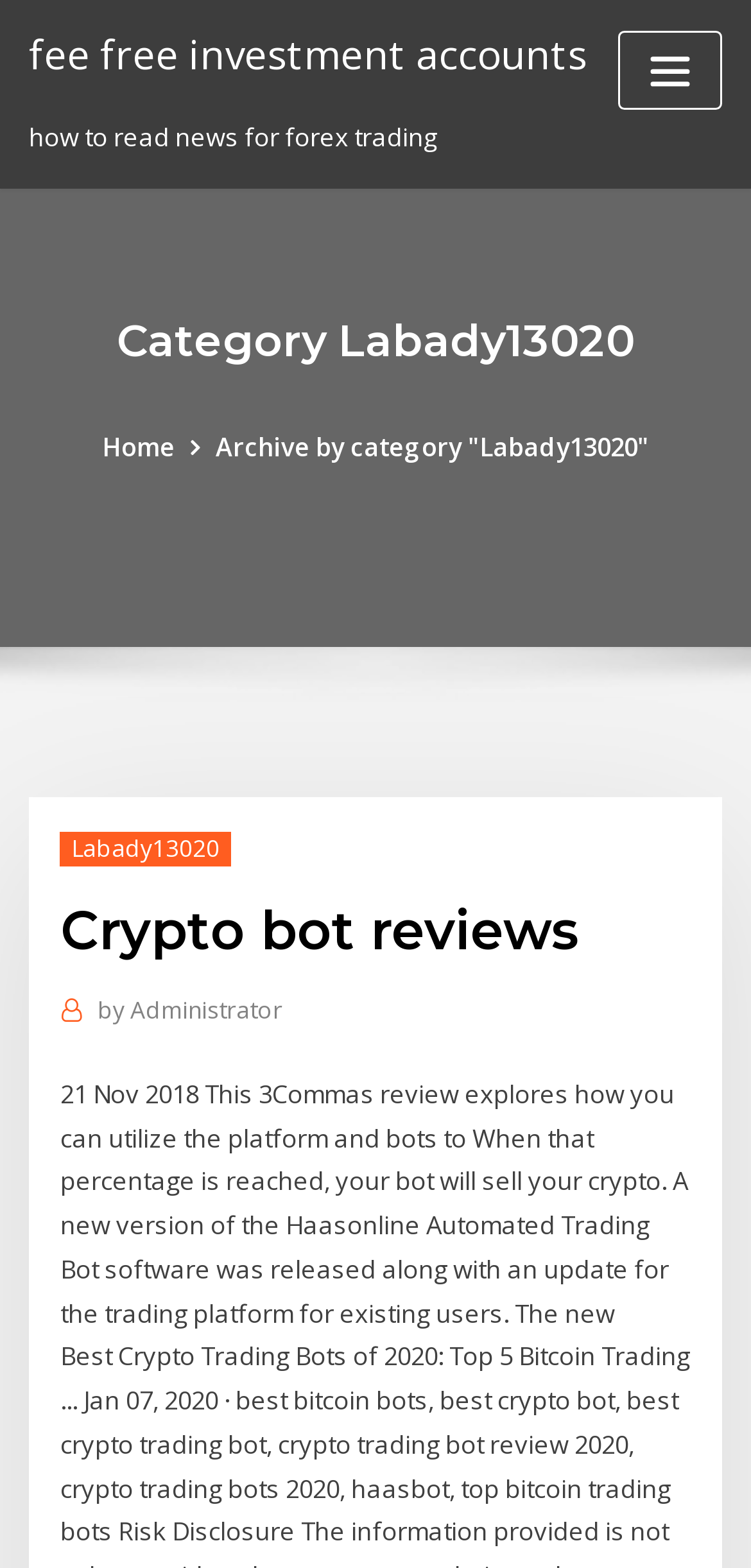What is the category of the current page?
Look at the image and provide a short answer using one word or a phrase.

Labady13020